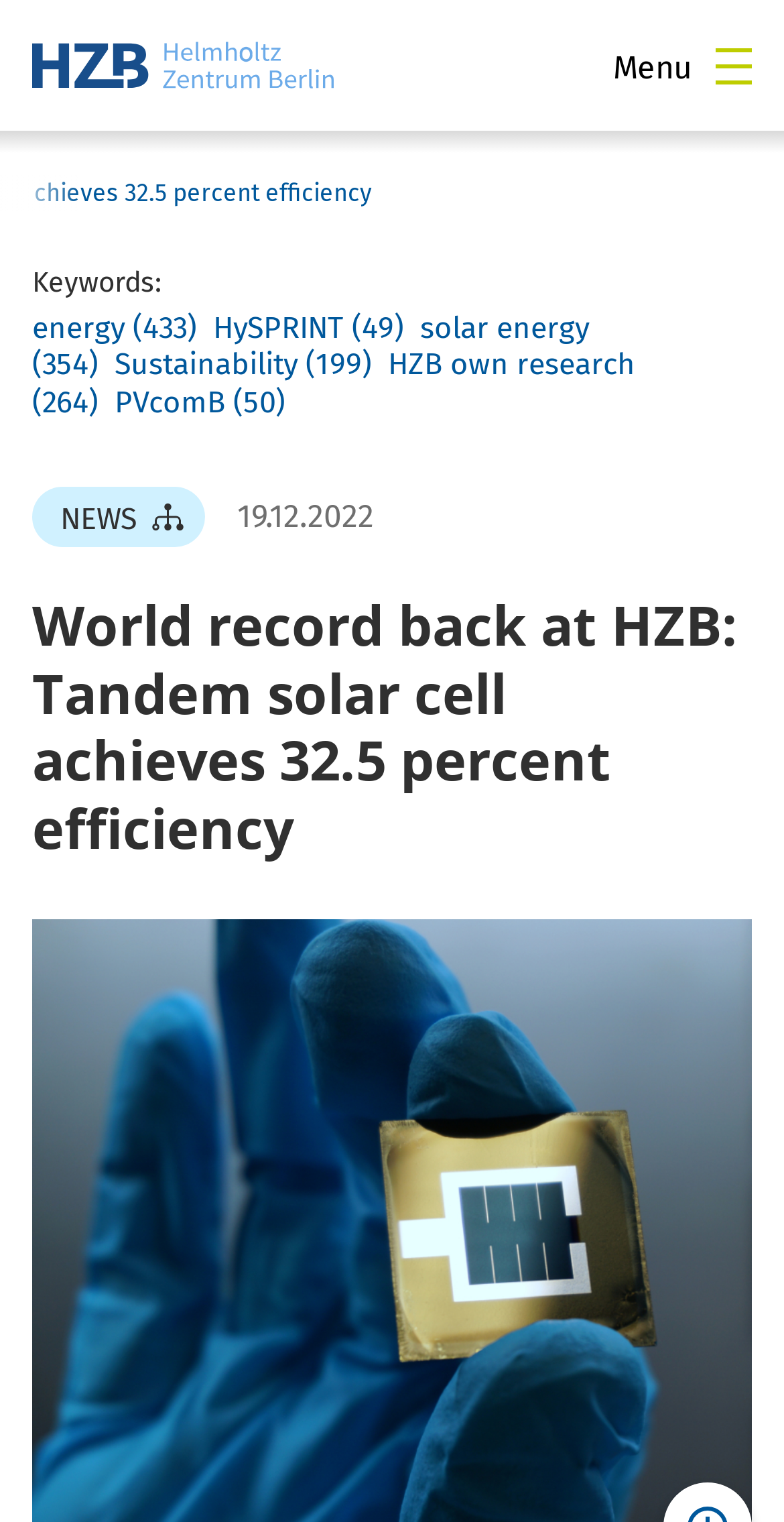Refer to the element description Sustainability (199) and identify the corresponding bounding box in the screenshot. Format the coordinates as (top-left x, top-left y, bottom-right x, bottom-right y) with values in the range of 0 to 1.

[0.146, 0.228, 0.474, 0.251]